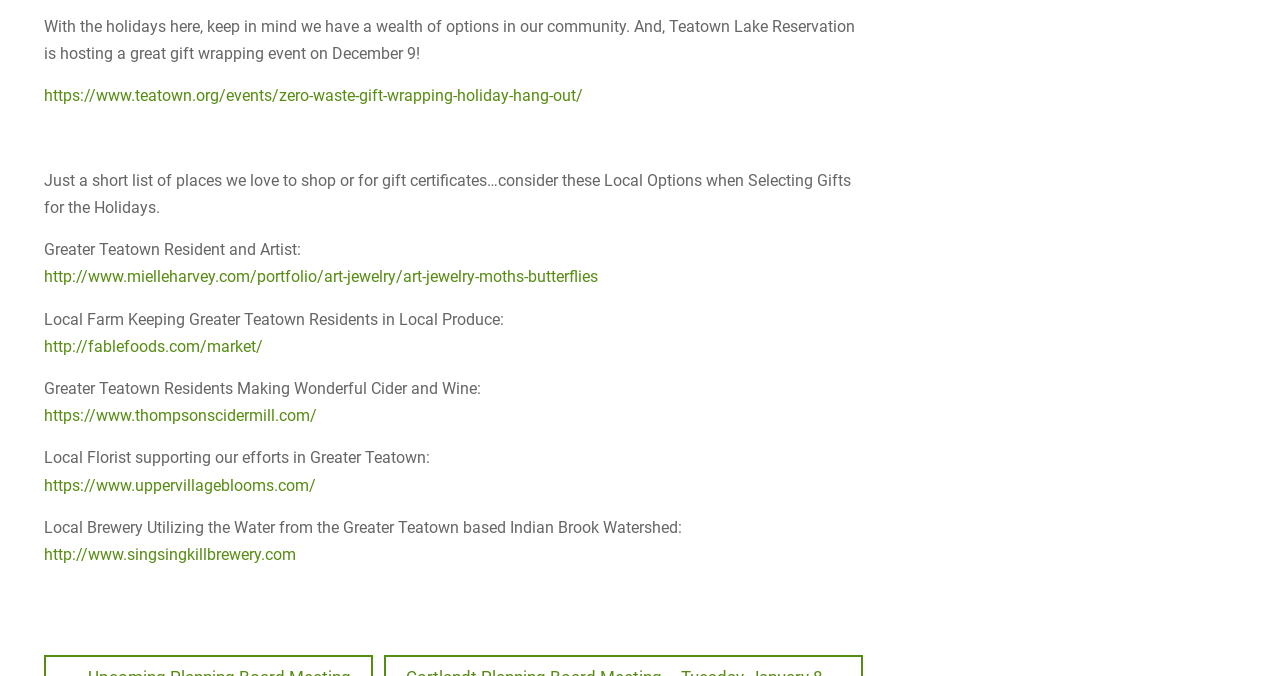Provide the bounding box coordinates for the UI element that is described as: "GTG: Proposed Project Direction".

None